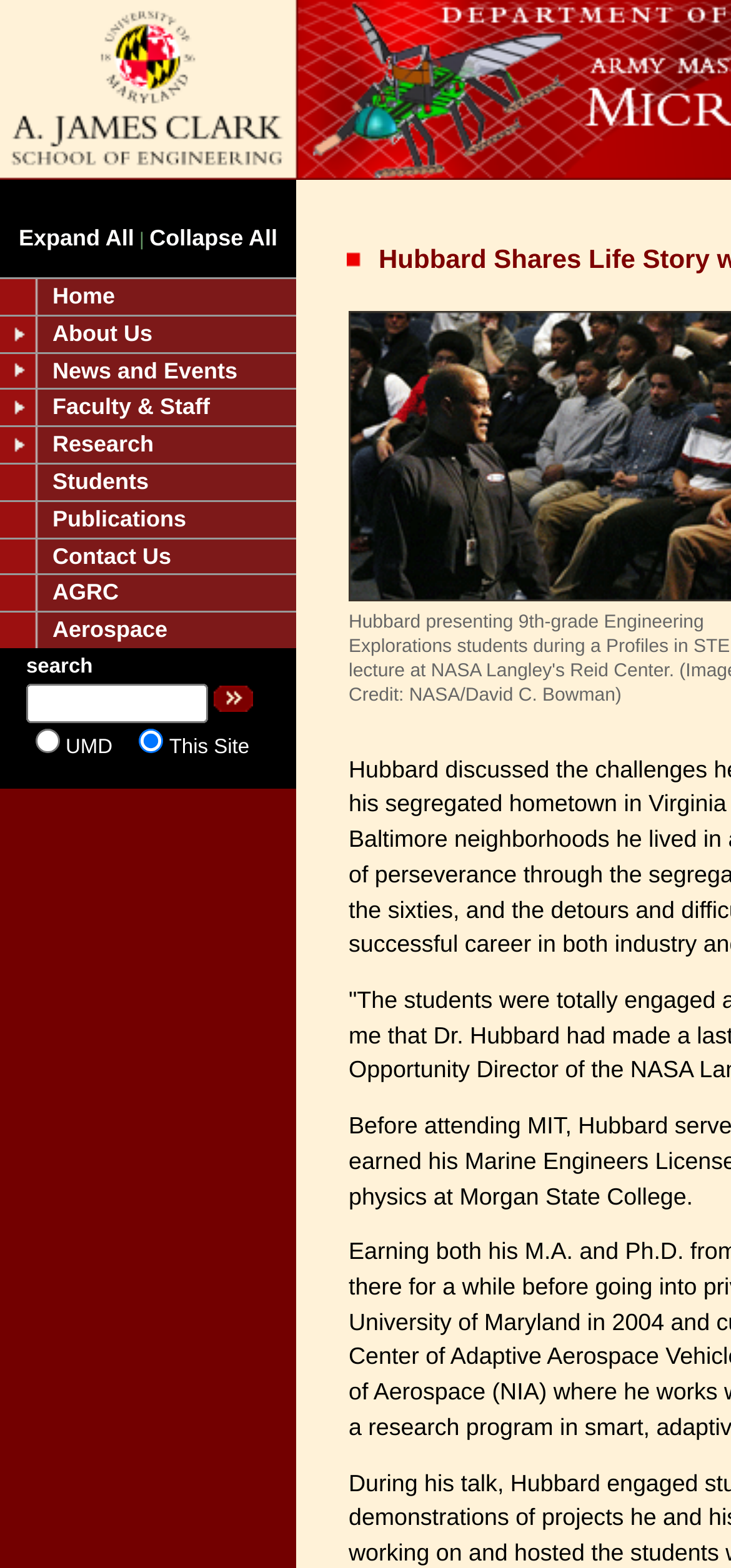What is the text of the first link in the top navigation menu?
Based on the screenshot, respond with a single word or phrase.

Home